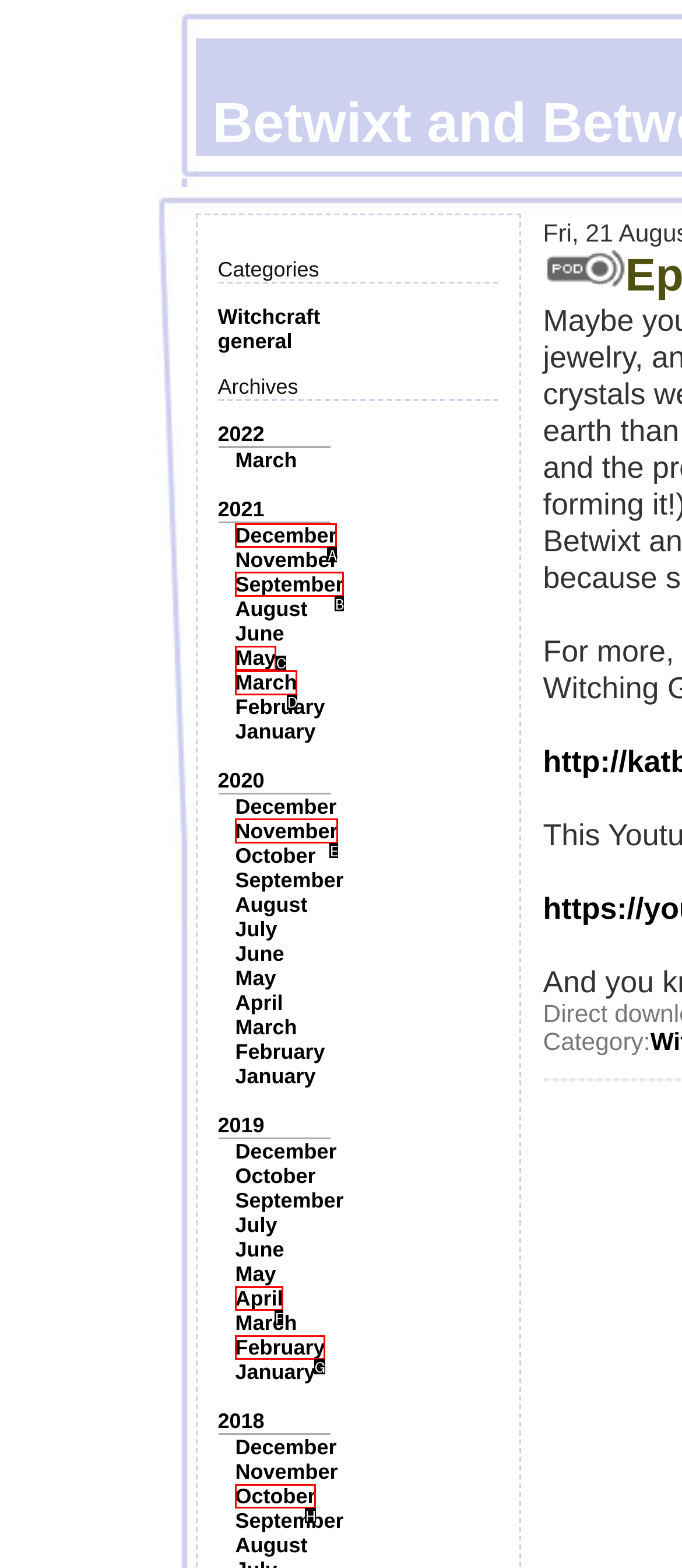From the given options, choose the HTML element that aligns with the description: April. Respond with the letter of the selected element.

F